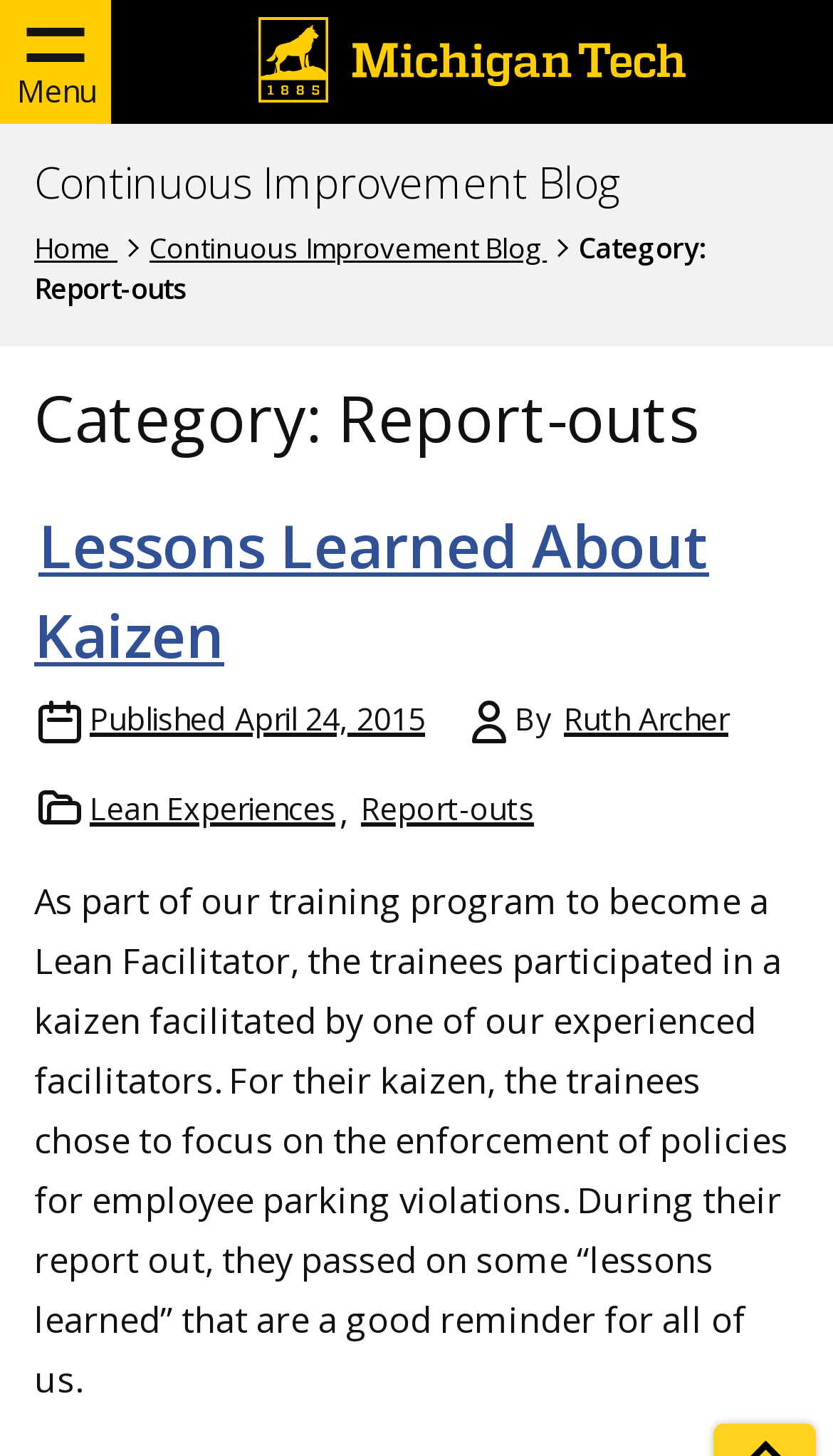Using the given element description, provide the bounding box coordinates (top-left x, top-left y, bottom-right x, bottom-right y) for the corresponding UI element in the screenshot: Home

[0.041, 0.156, 0.141, 0.183]